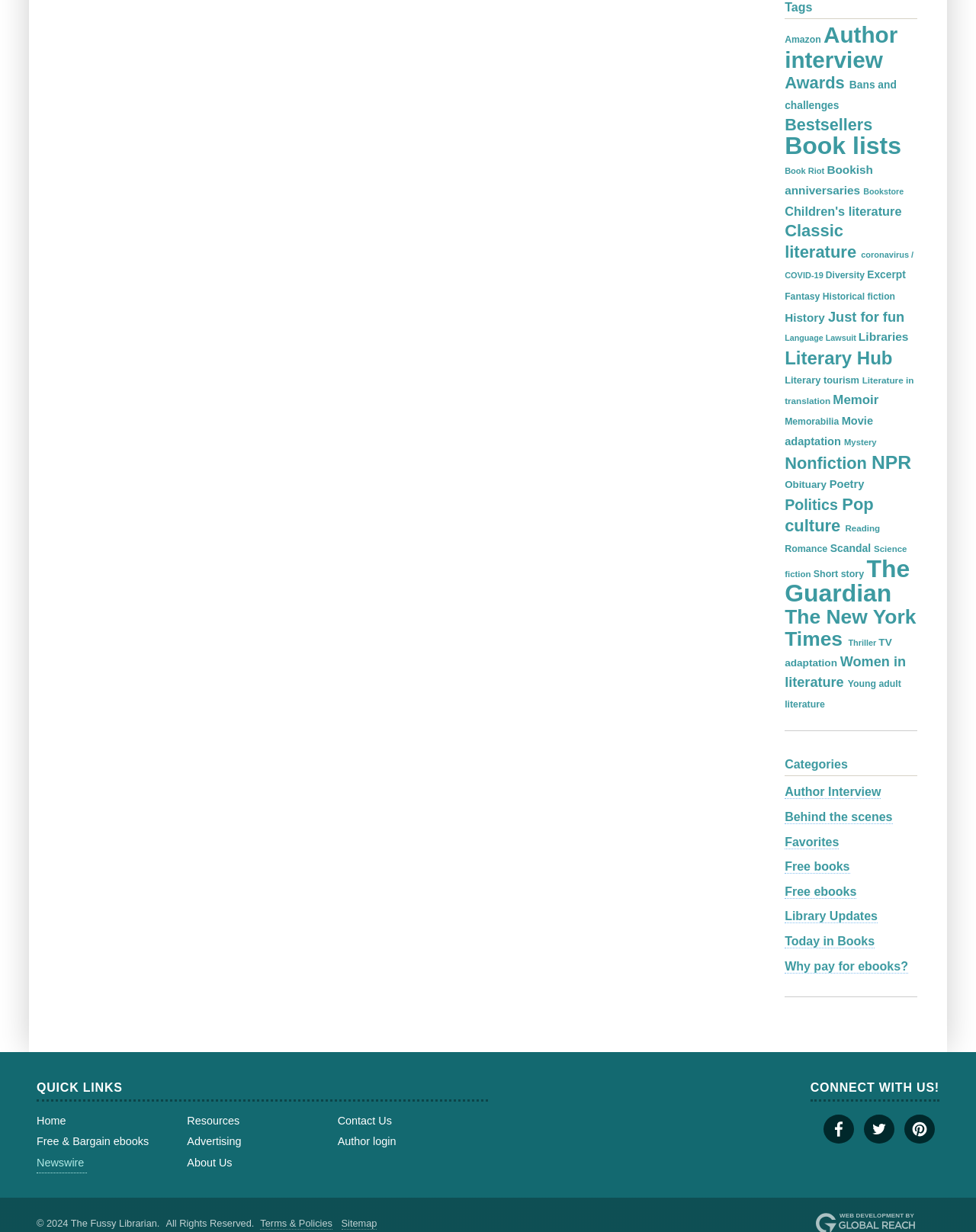Please identify the bounding box coordinates of the clickable region that I should interact with to perform the following instruction: "Click on the 'Amazon' link". The coordinates should be expressed as four float numbers between 0 and 1, i.e., [left, top, right, bottom].

[0.804, 0.028, 0.844, 0.036]